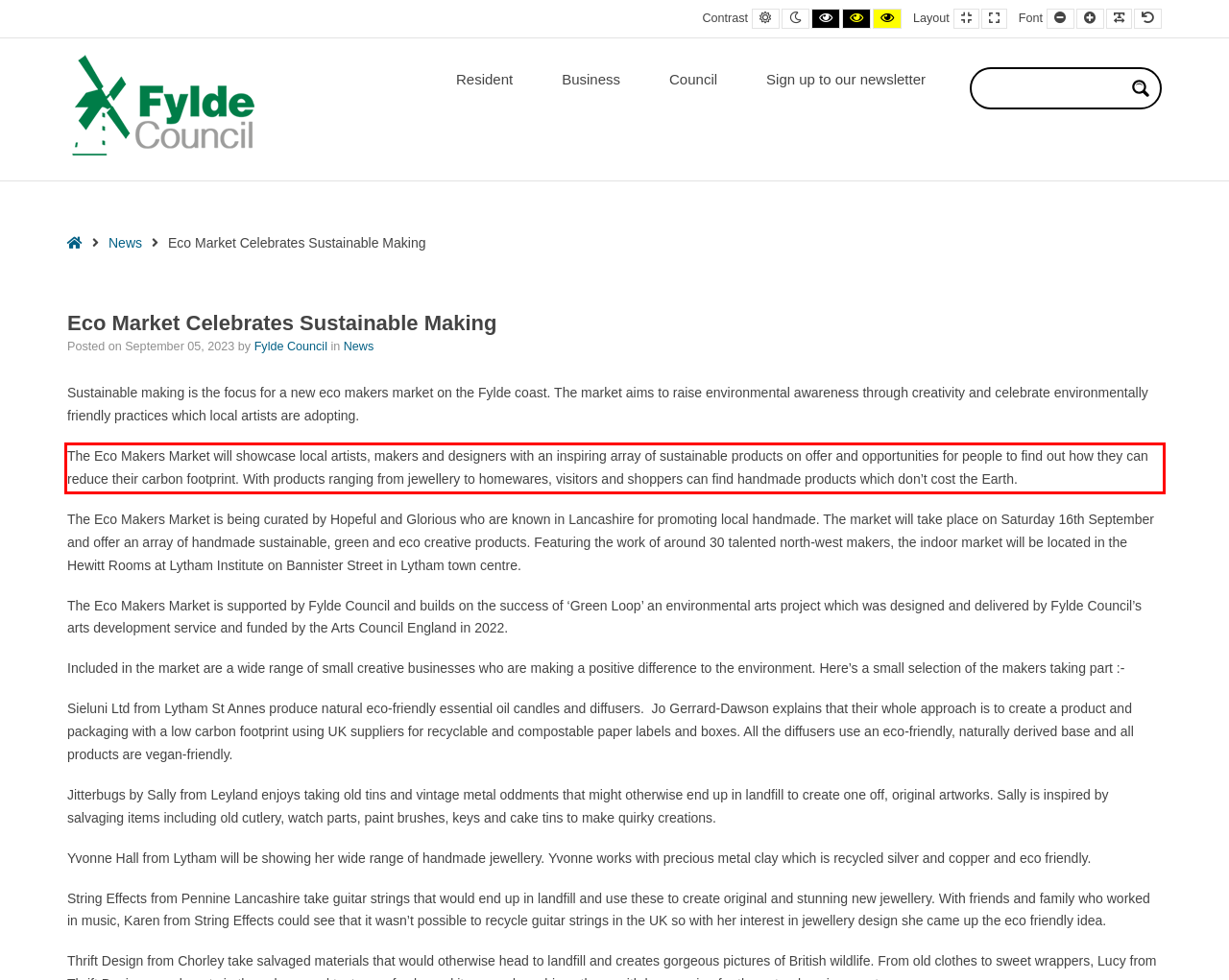Within the screenshot of the webpage, there is a red rectangle. Please recognize and generate the text content inside this red bounding box.

The Eco Makers Market will showcase local artists, makers and designers with an inspiring array of sustainable products on offer and opportunities for people to find out how they can reduce their carbon footprint. With products ranging from jewellery to homewares, visitors and shoppers can find handmade products which don’t cost the Earth.